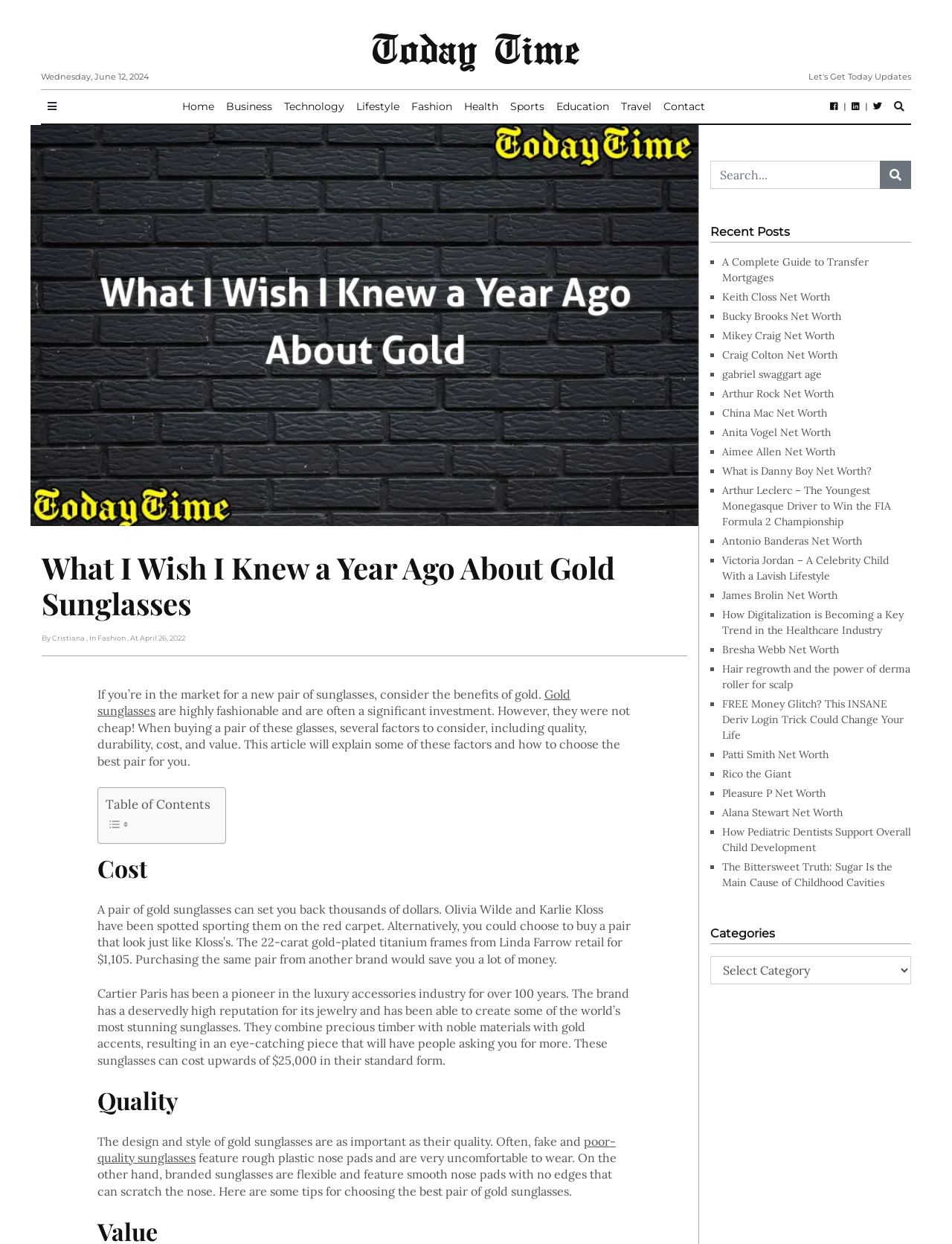Create a detailed summary of the webpage's content and design.

This webpage is an article about gold sunglasses, specifically discussing their benefits, cost, quality, and how to choose the best pair. The article is titled "What I Wish I Knew a Year Ago About Gold Sunglasses" and is written by Cristiana, with a publication date of April 26, 2022.

At the top of the page, there is a horizontal separator line, followed by a navigation menu with links to various categories such as Home, Business, Technology, Lifestyle, Fashion, Health, Sports, Education, and Travel. There are also social media links and a search bar located at the top right corner of the page.

Below the navigation menu, there is a heading that displays the title of the article, along with the author's name and publication date. The article is divided into sections, including a table of contents, cost, quality, and other related topics.

The cost section discusses the high price of gold sunglasses, with examples of luxury brands like Cartier Paris, and how to find more affordable options. The quality section emphasizes the importance of choosing high-quality sunglasses, highlighting the differences between branded and fake sunglasses.

The article also includes a table of contents, which allows readers to quickly navigate to specific sections of the article. There are also images and links throughout the article, providing additional information and resources.

On the right side of the page, there is a section titled "Recent Posts" that lists several links to other articles on the website, including topics such as transfer mortgages, celebrity net worth, and healthcare industry trends.